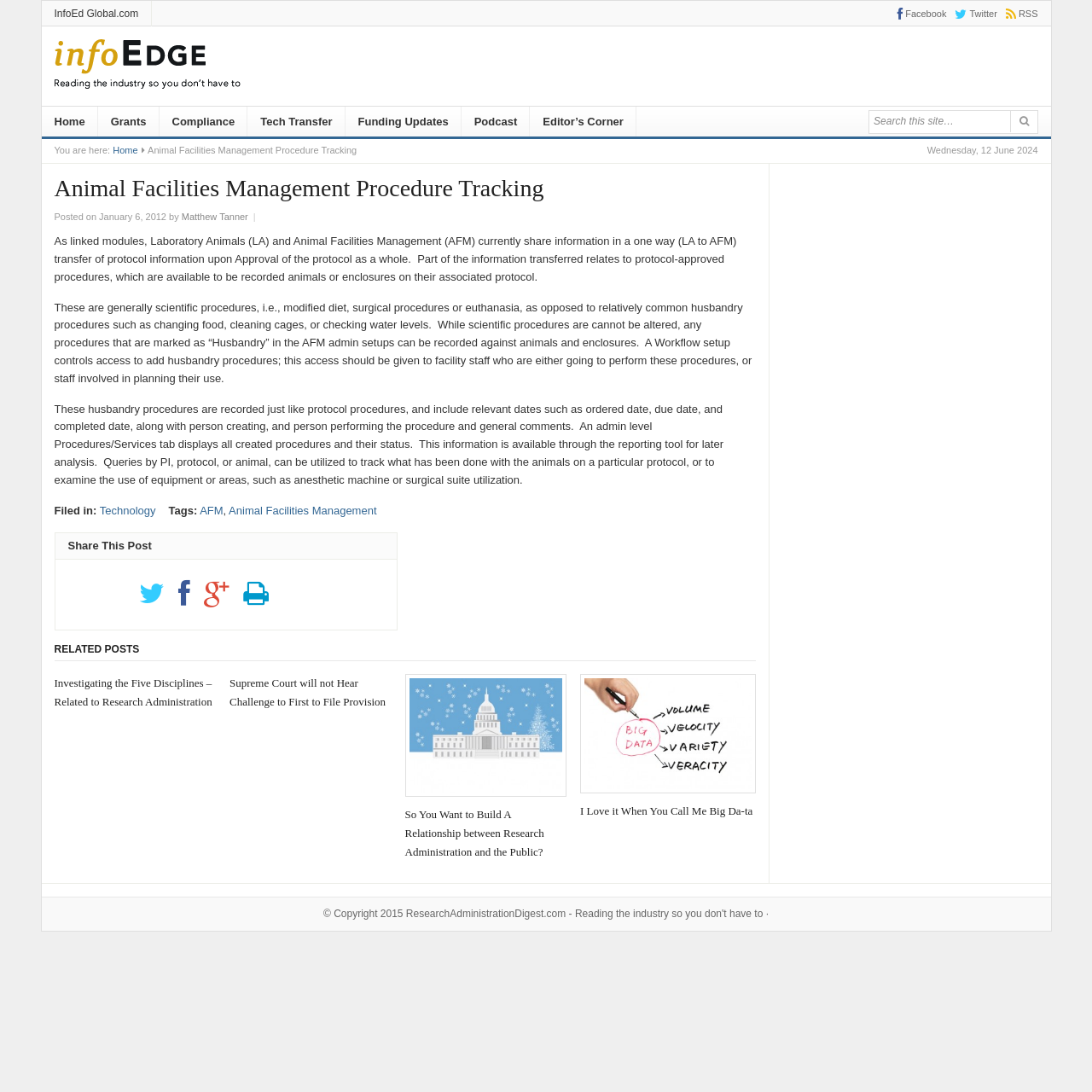Please identify the bounding box coordinates of the region to click in order to complete the given instruction: "Read the article about Animal Facilities Management Procedure Tracking". The coordinates should be four float numbers between 0 and 1, i.e., [left, top, right, bottom].

[0.05, 0.161, 0.692, 0.184]